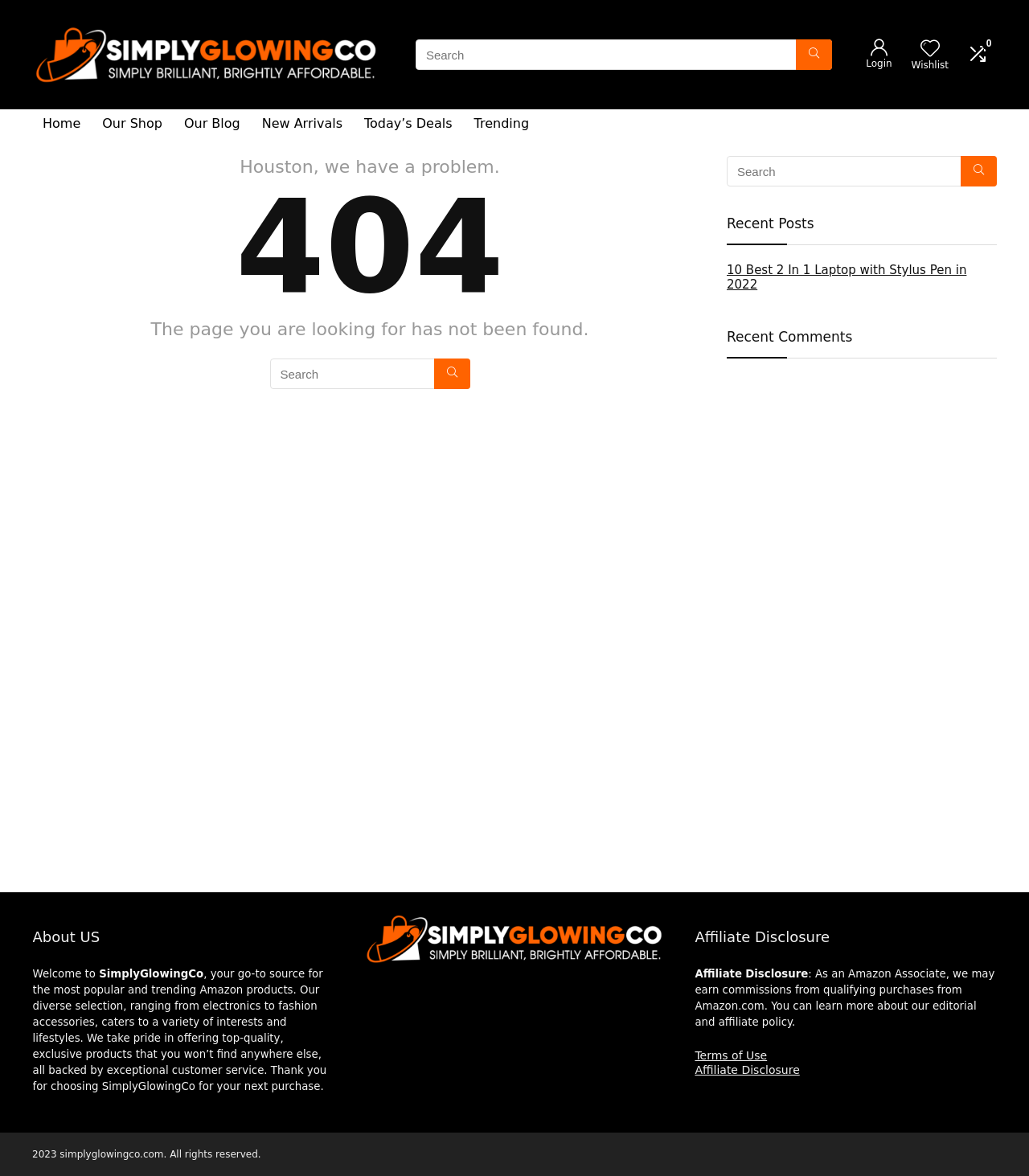How many search bars are there on the webpage?
Look at the webpage screenshot and answer the question with a detailed explanation.

There are three search bars on the webpage. One is located at the top-right corner, another is in the middle of the page, and the third is at the bottom-right corner.